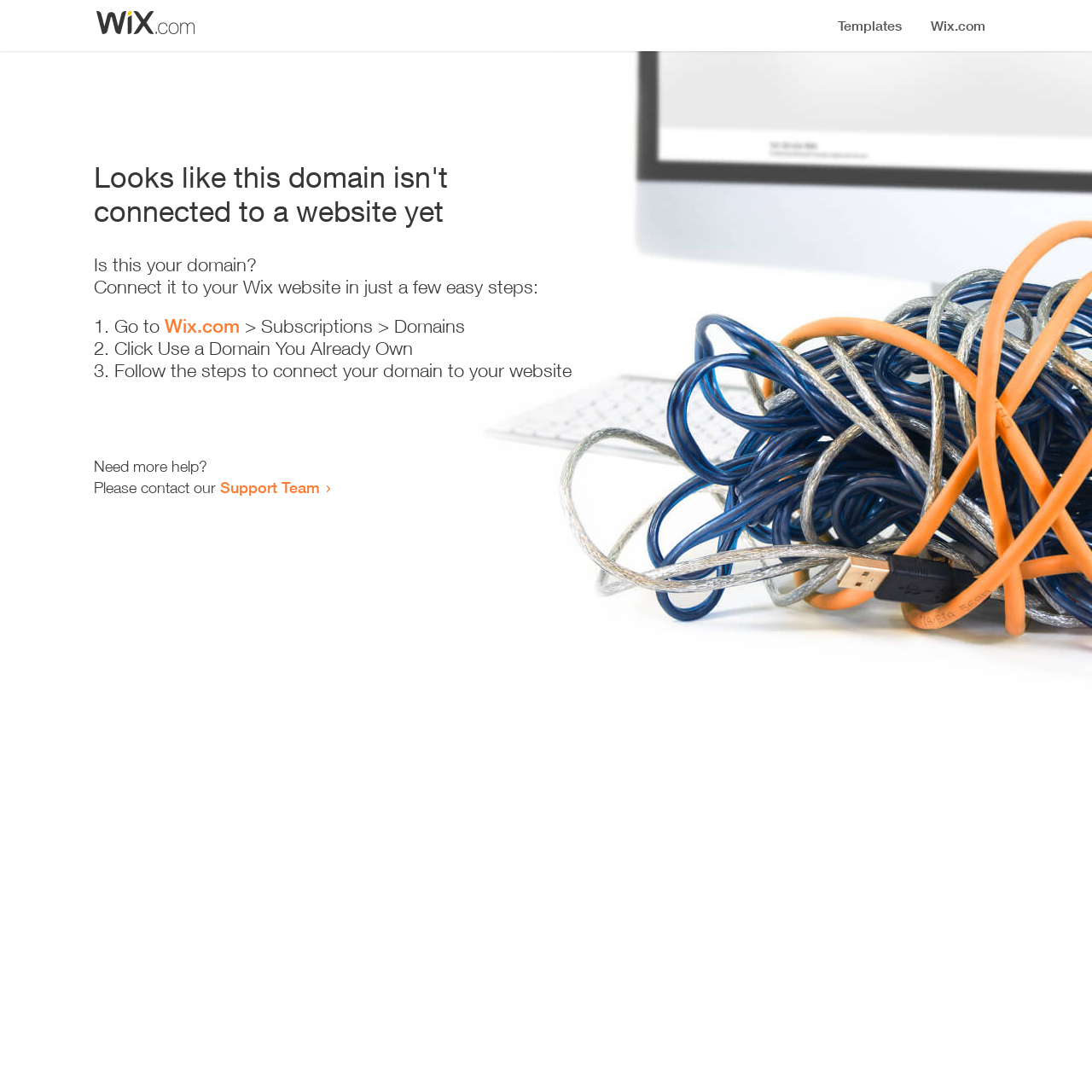Identify the bounding box coordinates for the UI element described as follows: Support Team. Use the format (top-left x, top-left y, bottom-right x, bottom-right y) and ensure all values are floating point numbers between 0 and 1.

[0.202, 0.438, 0.293, 0.455]